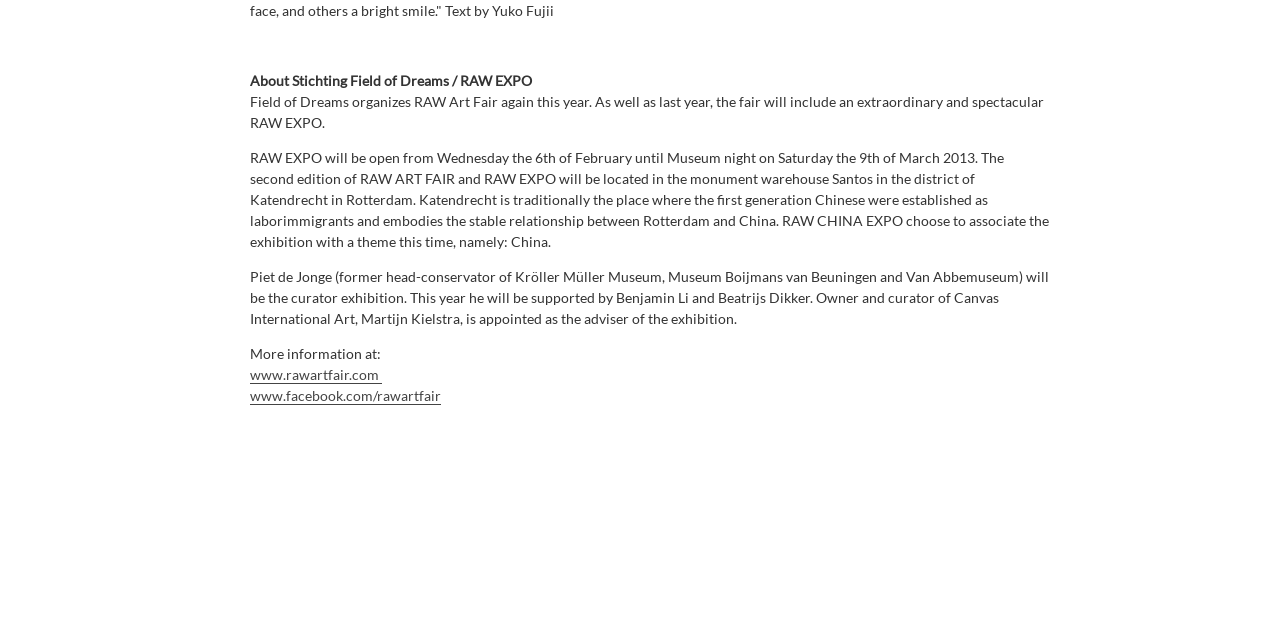Given the element description: "www.rawartfair.com", predict the bounding box coordinates of the UI element it refers to, using four float numbers between 0 and 1, i.e., [left, top, right, bottom].

[0.195, 0.572, 0.298, 0.6]